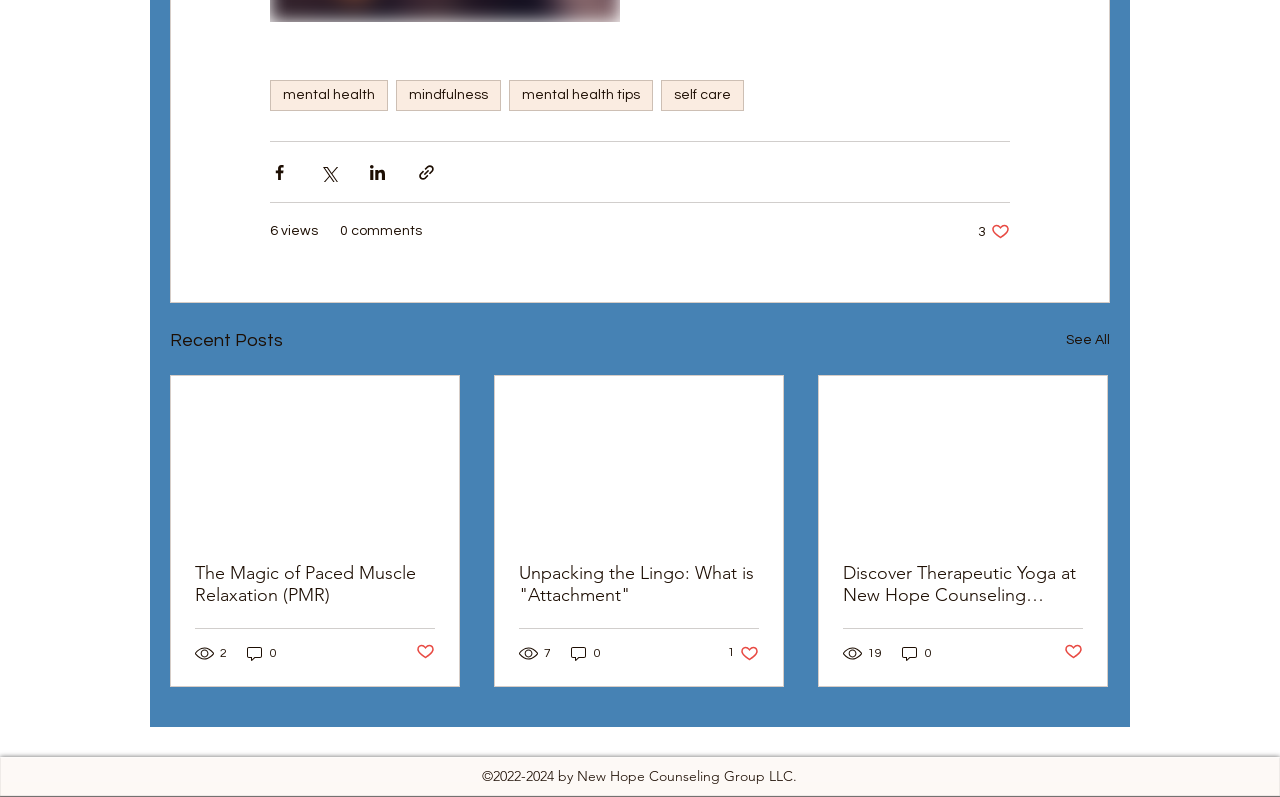Please pinpoint the bounding box coordinates for the region I should click to adhere to this instruction: "See all recent posts".

[0.833, 0.409, 0.867, 0.445]